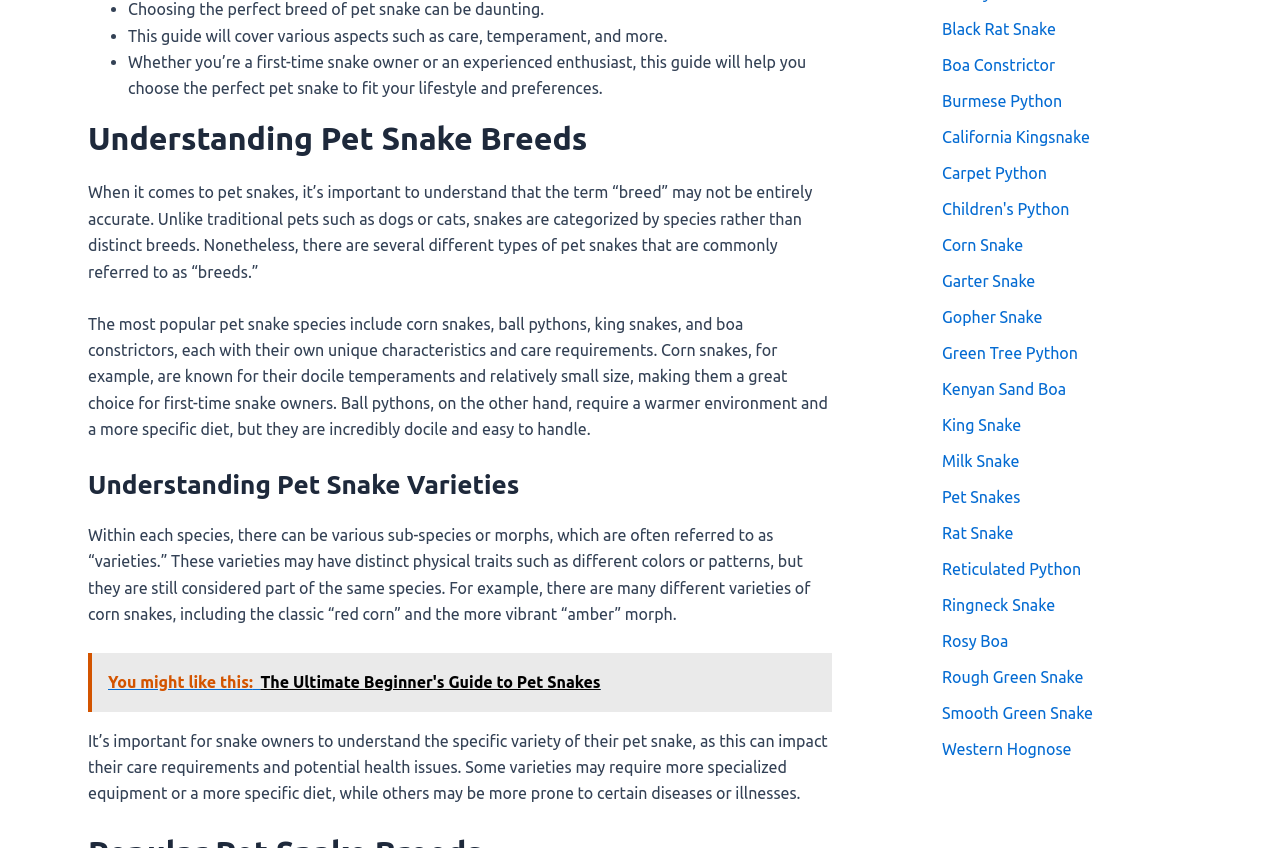Please identify the bounding box coordinates of the area that needs to be clicked to follow this instruction: "Click on the link to learn about Black Rat Snake".

[0.736, 0.024, 0.825, 0.045]